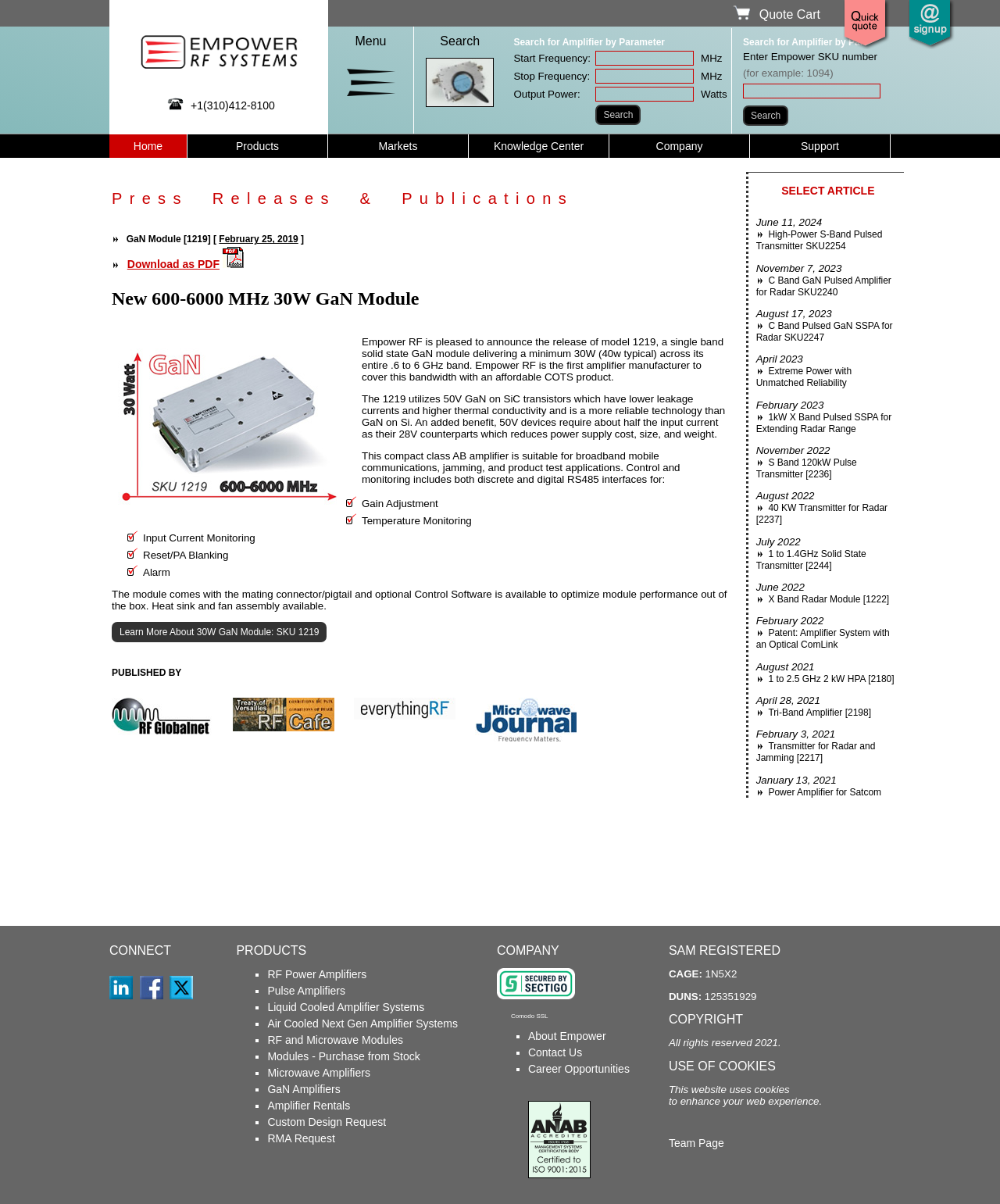Determine the webpage's heading and output its text content.

Press Releases & Publications